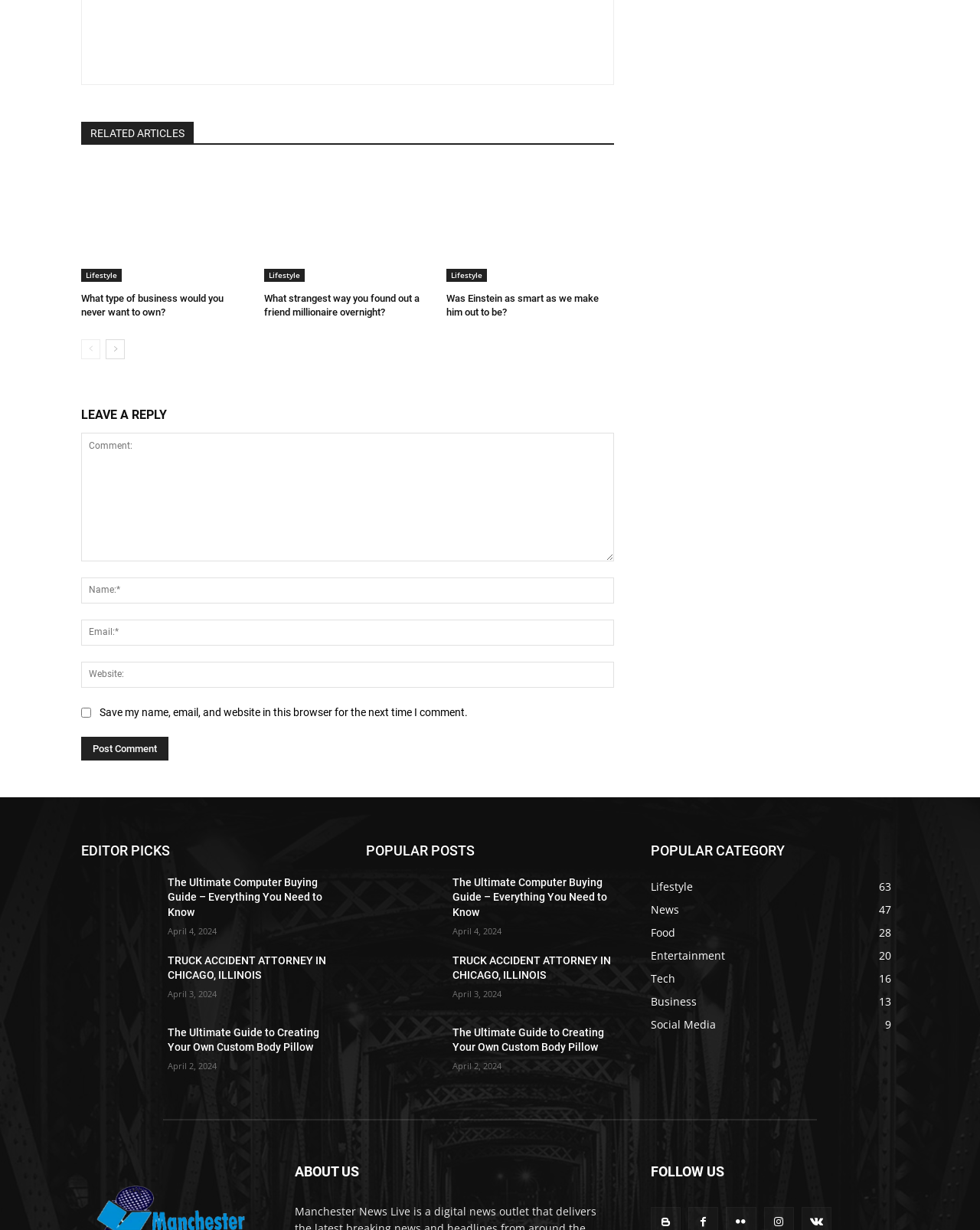Please identify the bounding box coordinates of where to click in order to follow the instruction: "Go to the next page".

[0.108, 0.276, 0.127, 0.292]